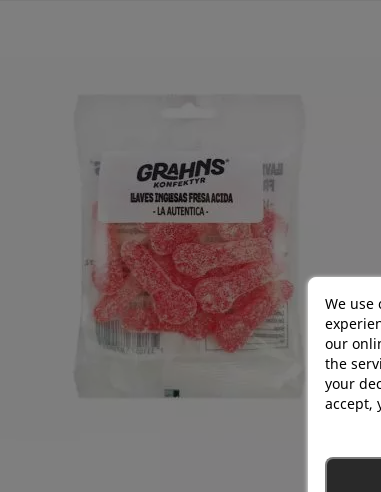Answer the question in one word or a short phrase:
How much does the package weigh?

85g